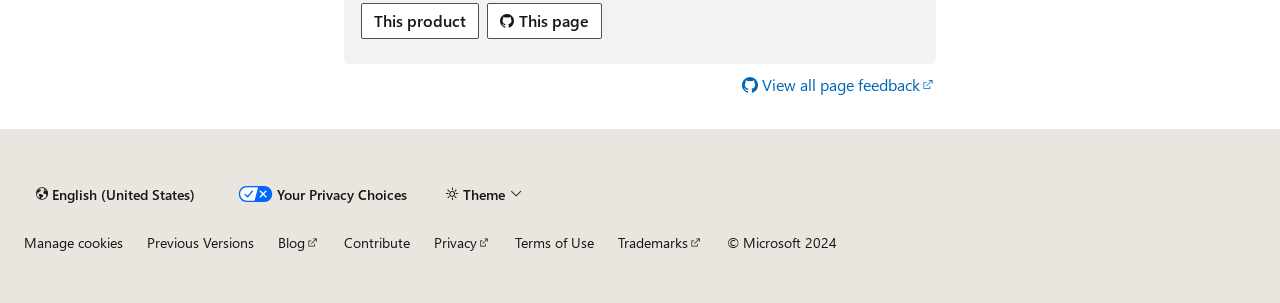Find the bounding box coordinates of the clickable area required to complete the following action: "Change theme".

[0.34, 0.588, 0.417, 0.692]